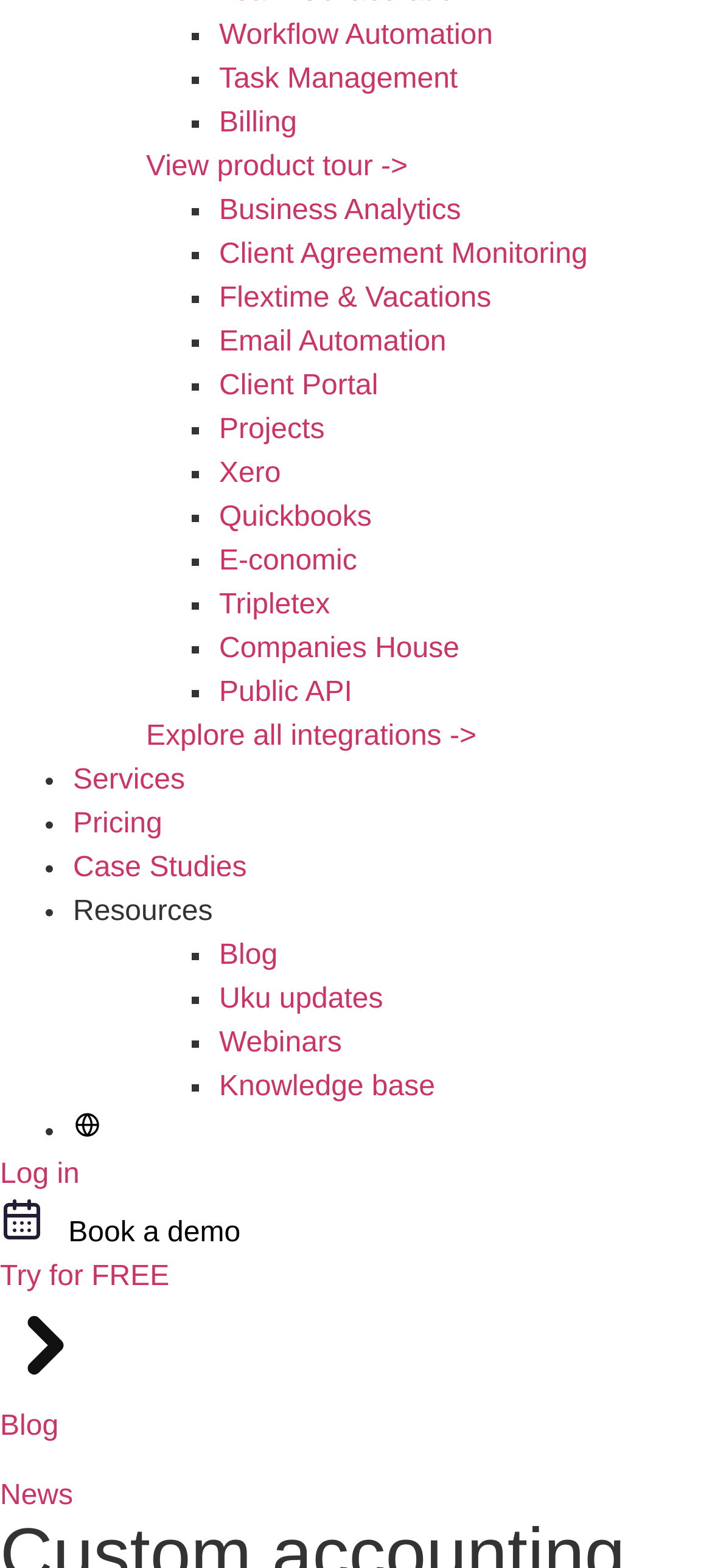Identify the bounding box for the UI element that is described as follows: "Log in".

[0.0, 0.739, 0.112, 0.759]